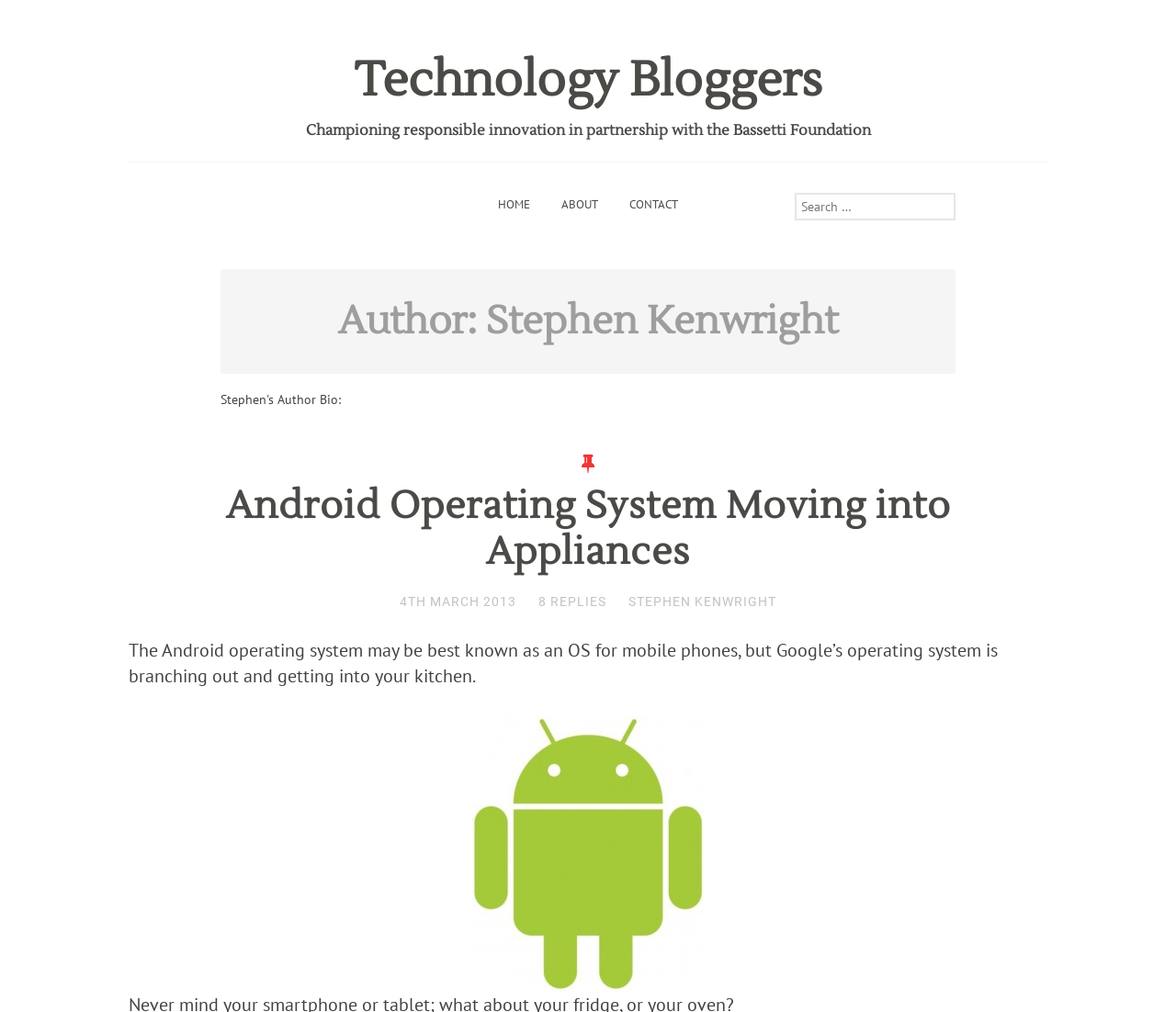What is the purpose of the search box?
Based on the image, provide your answer in one word or phrase.

Search for: